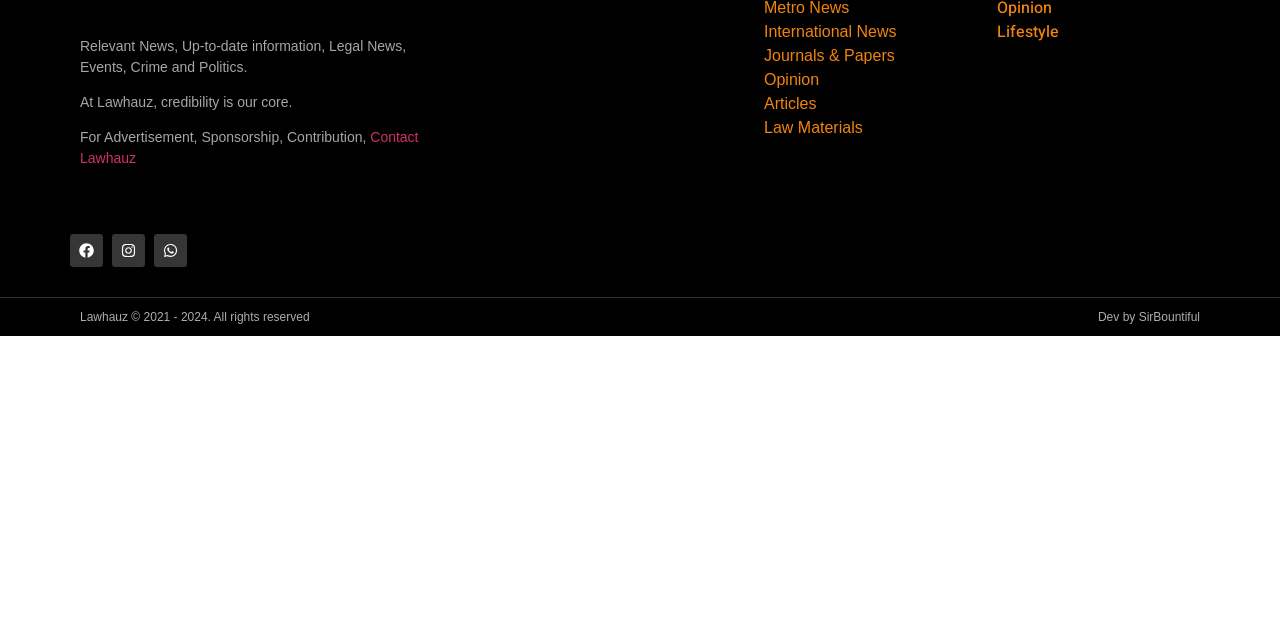Provide the bounding box coordinates for the UI element that is described as: "Whatsapp".

[0.12, 0.365, 0.146, 0.417]